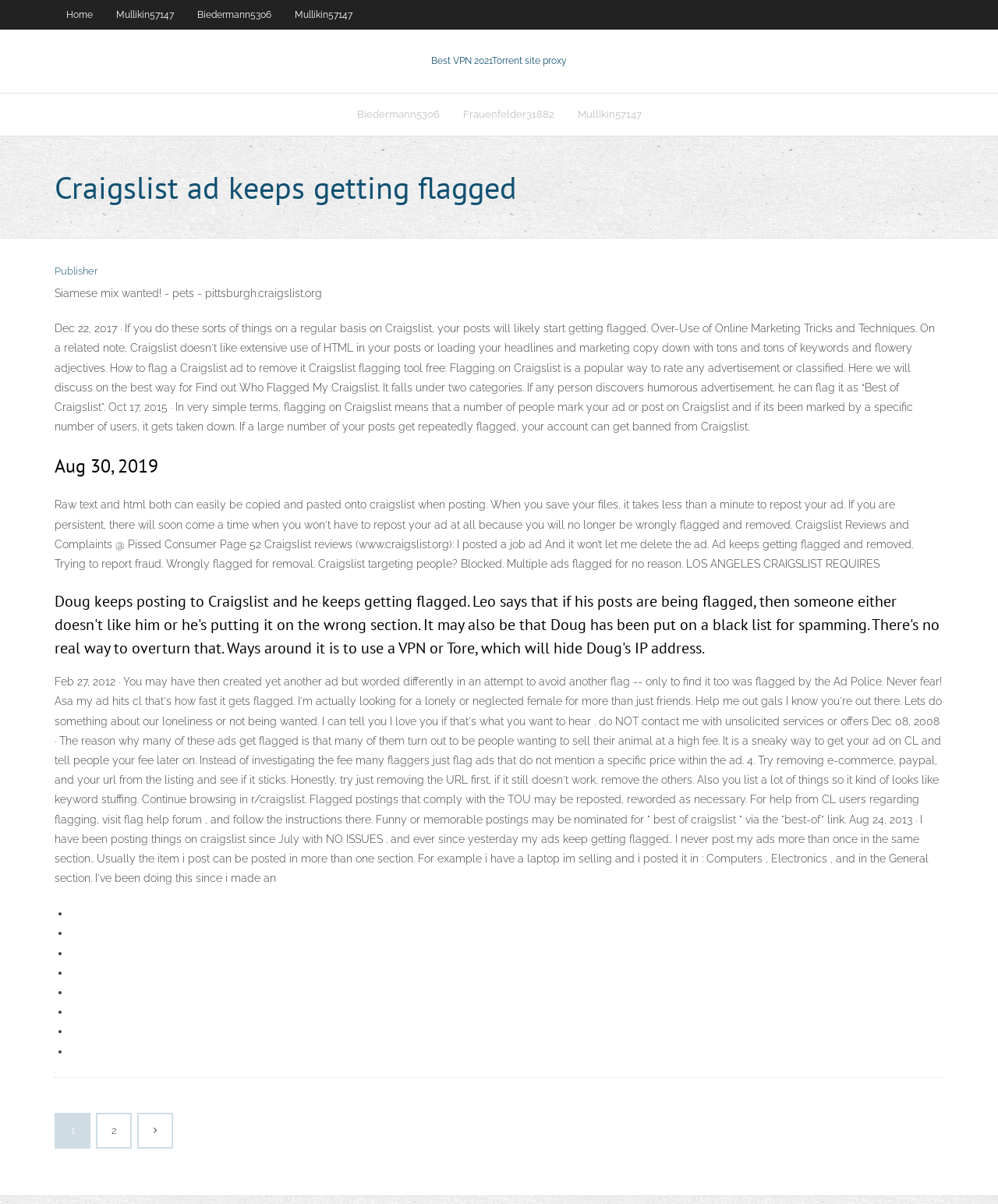Highlight the bounding box coordinates of the region I should click on to meet the following instruction: "Click on the Contact Us link".

None